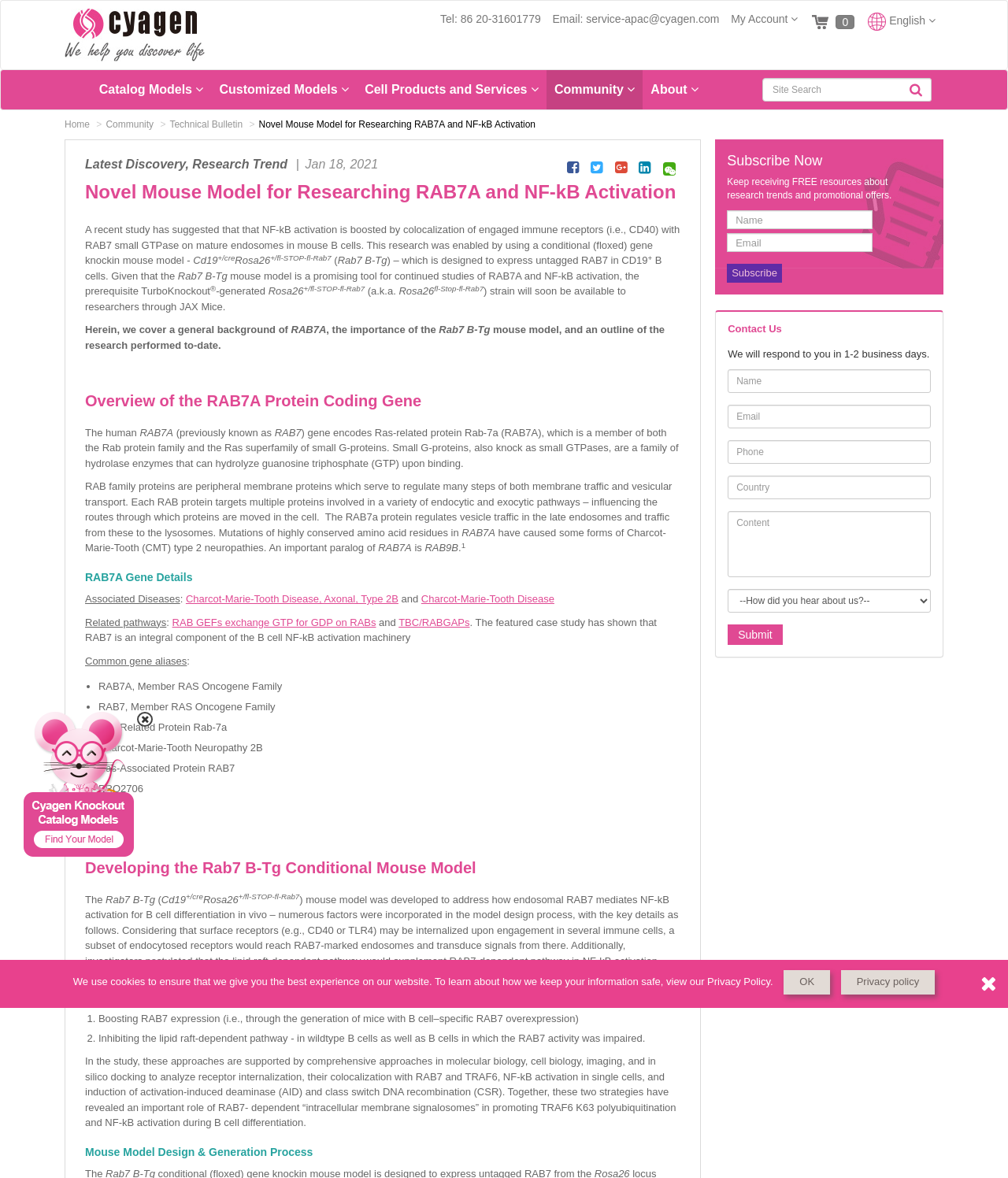What is the purpose of the Rab7 B-Tg mouse model?
Answer the question with a single word or phrase by looking at the picture.

To study RAB7A and NF-kB activation